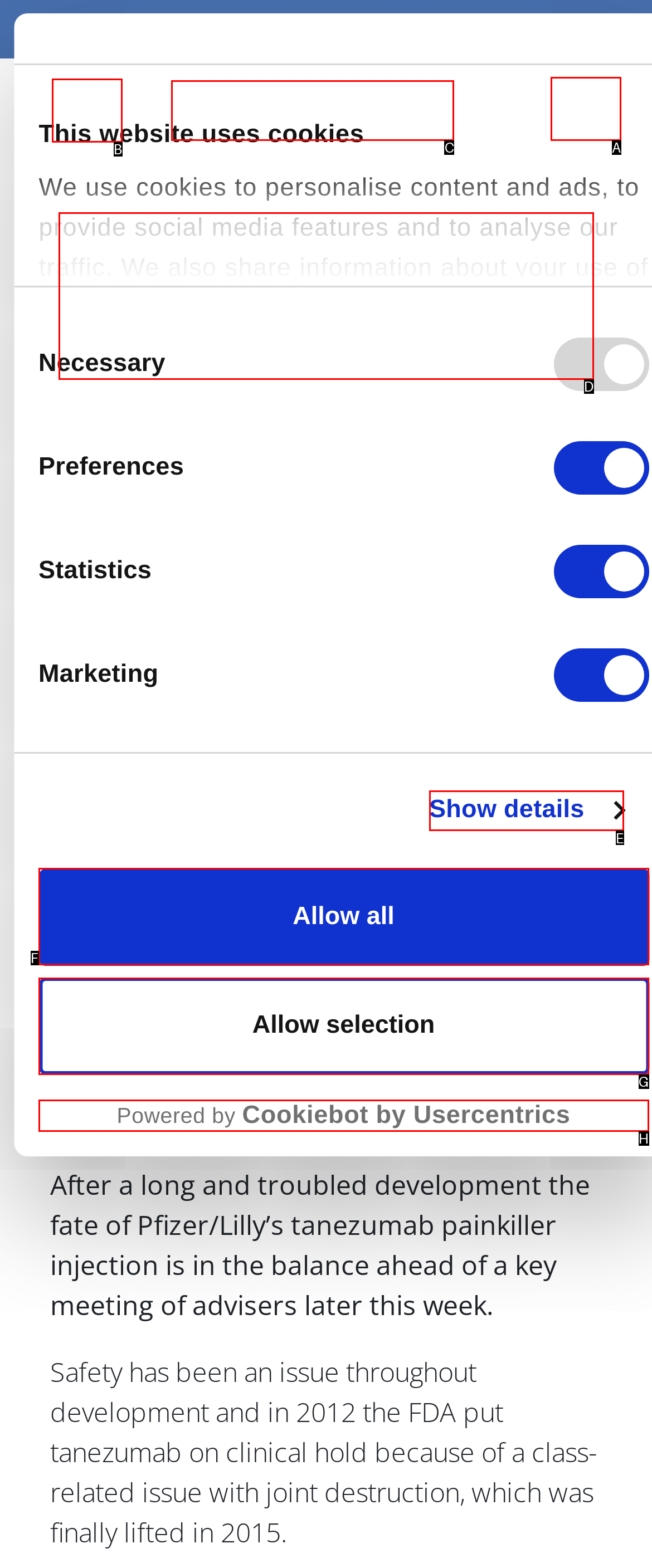Match the HTML element to the given description: Powered by Cookiebot by Usercentrics
Indicate the option by its letter.

H